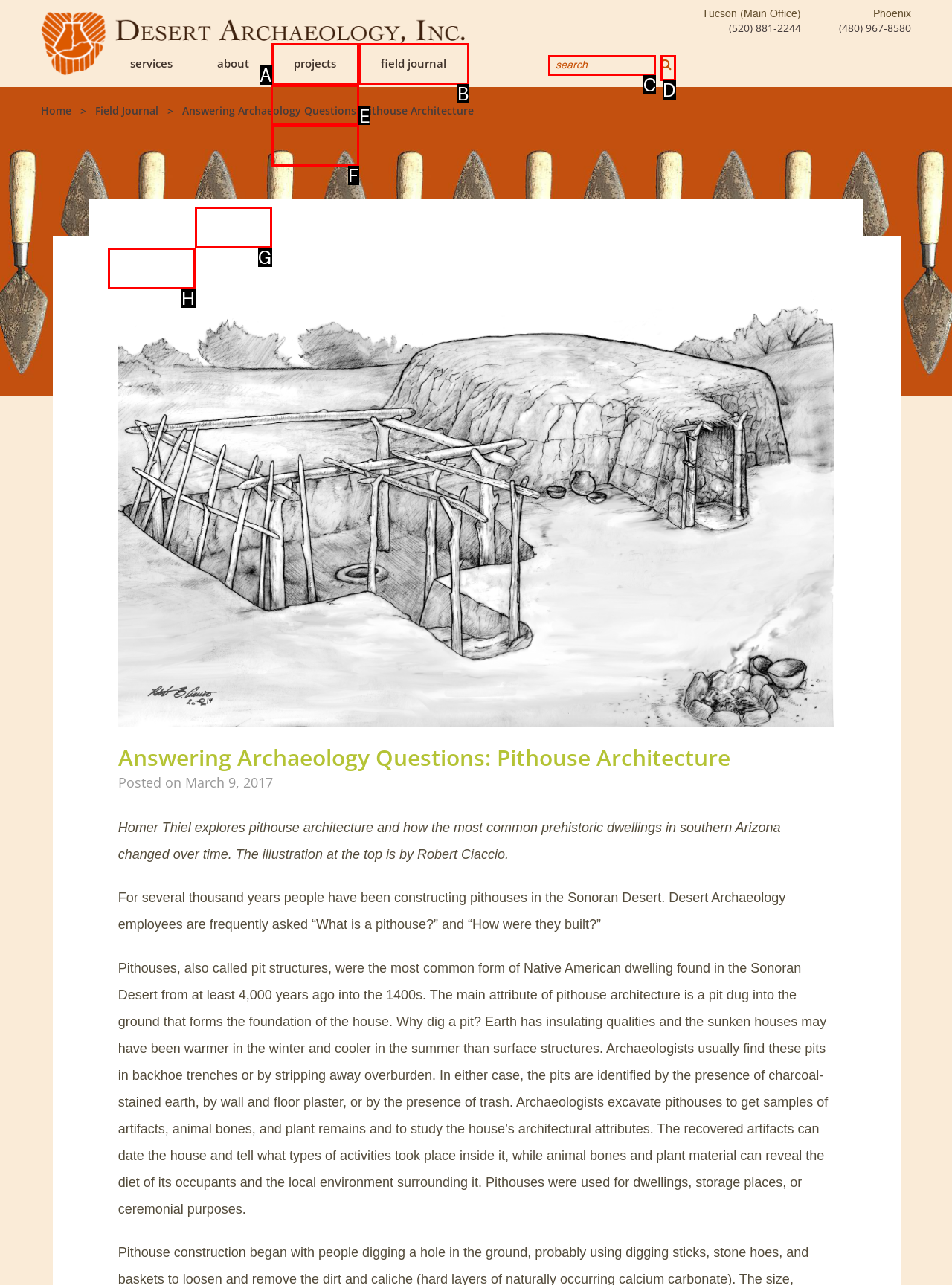Point out which UI element to click to complete this task: Visit the FGS BLOG page
Answer with the letter corresponding to the right option from the available choices.

None